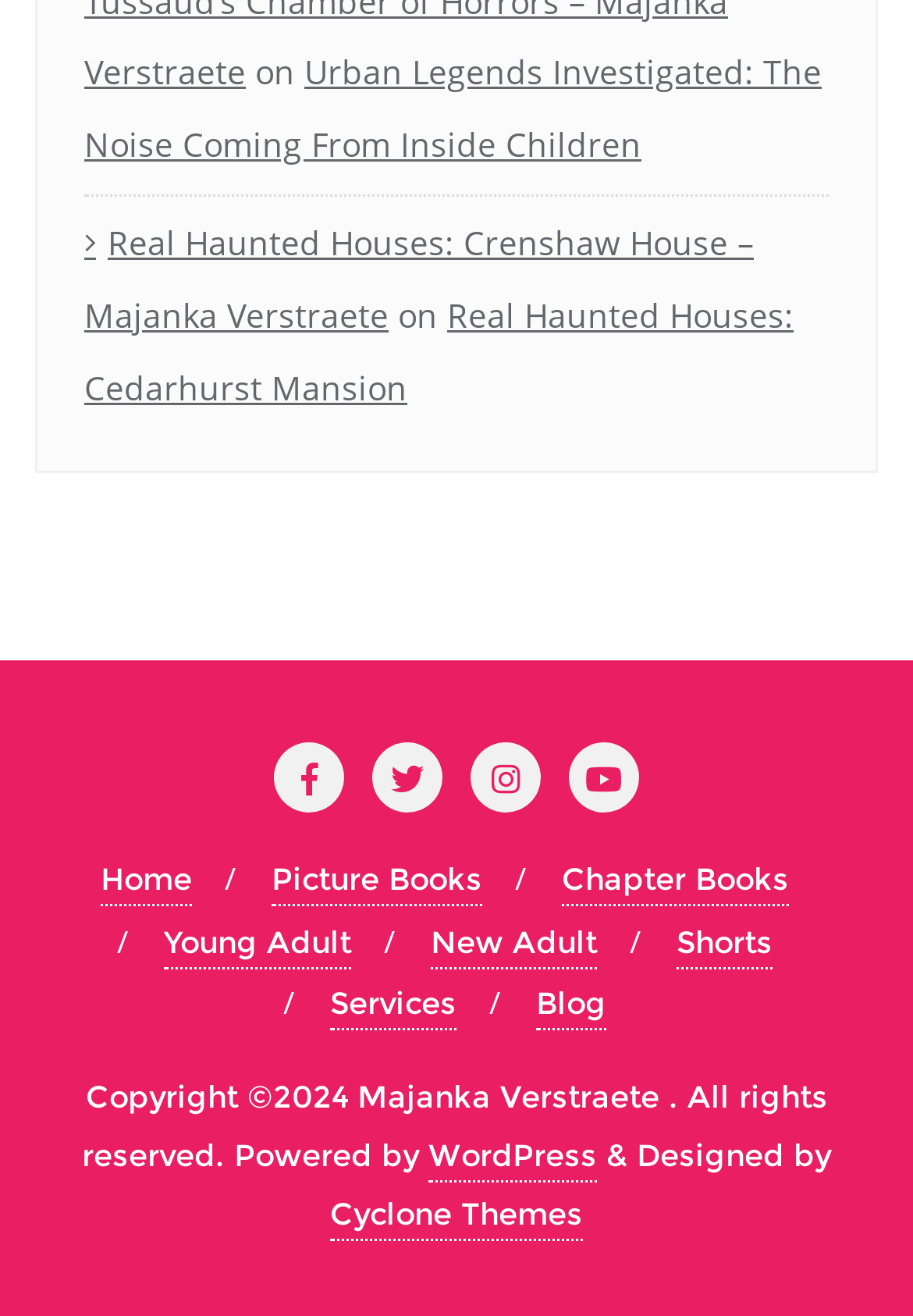Locate the bounding box coordinates of the element that should be clicked to execute the following instruction: "Explore Picture Books".

[0.297, 0.649, 0.528, 0.689]